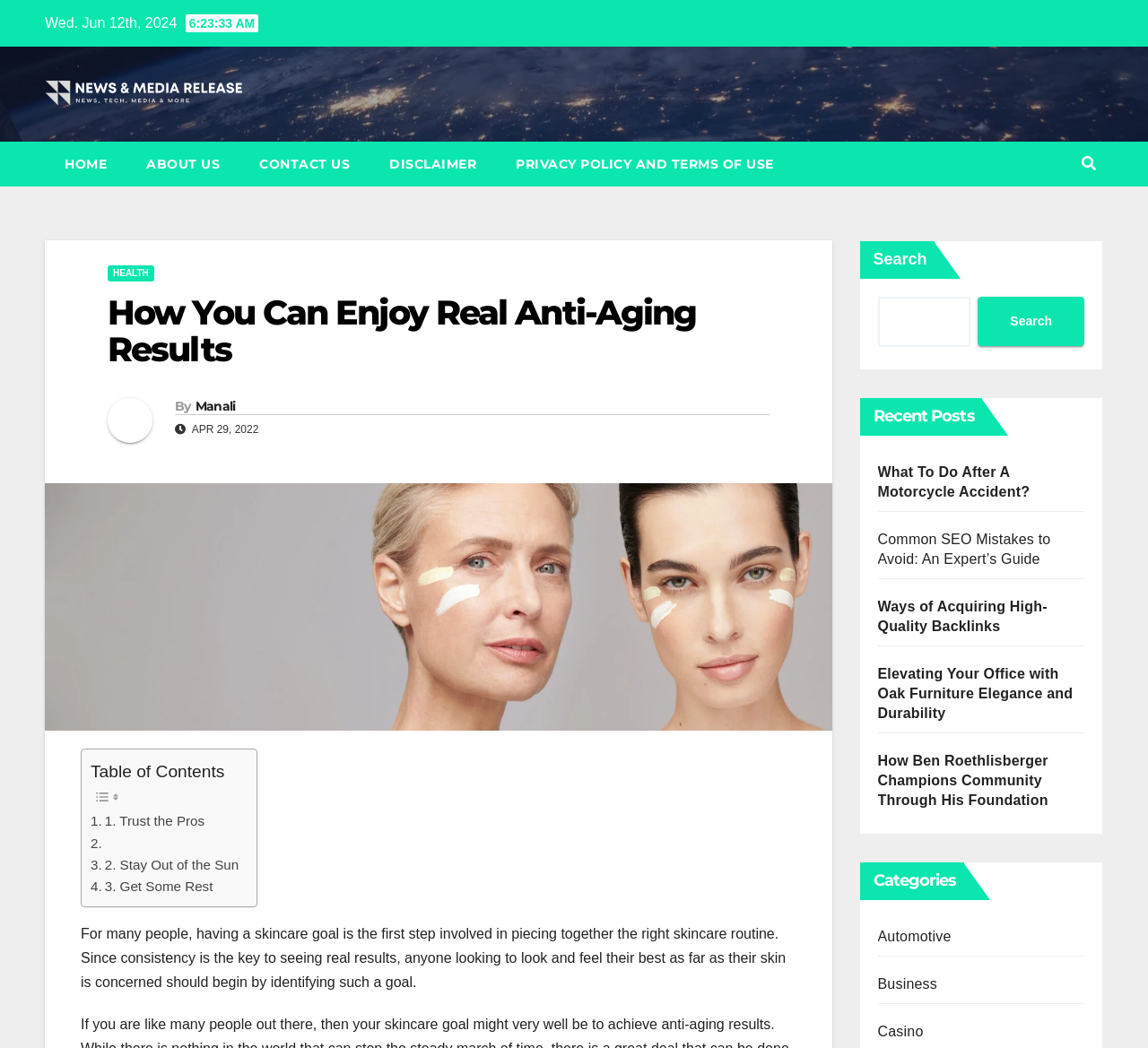Identify the bounding box for the UI element specified in this description: "Ways of Acquiring High-Quality Backlinks". The coordinates must be four float numbers between 0 and 1, formatted as [left, top, right, bottom].

[0.764, 0.571, 0.912, 0.604]